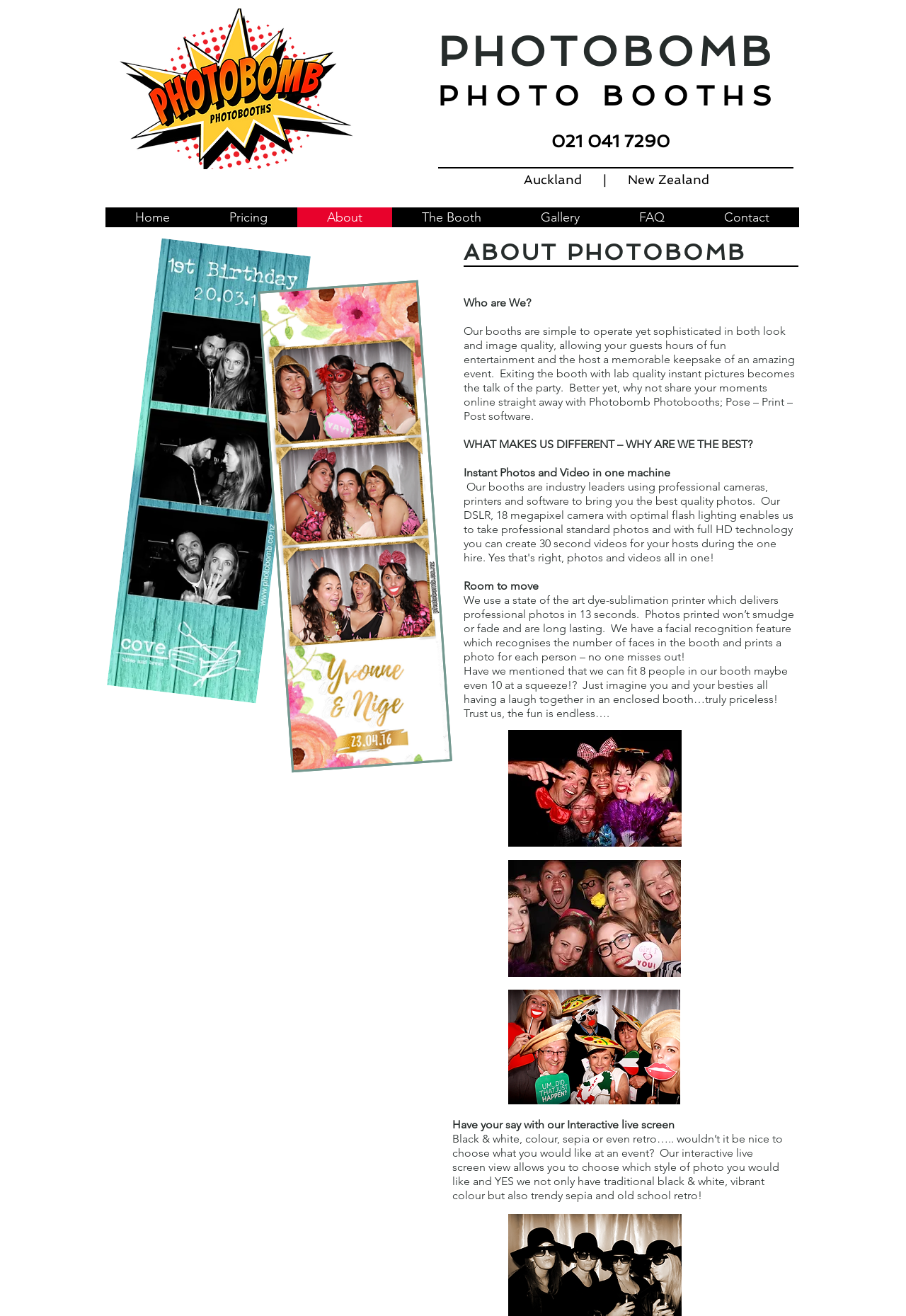Please answer the following question using a single word or phrase: 
What is the phone number?

021 041 7290